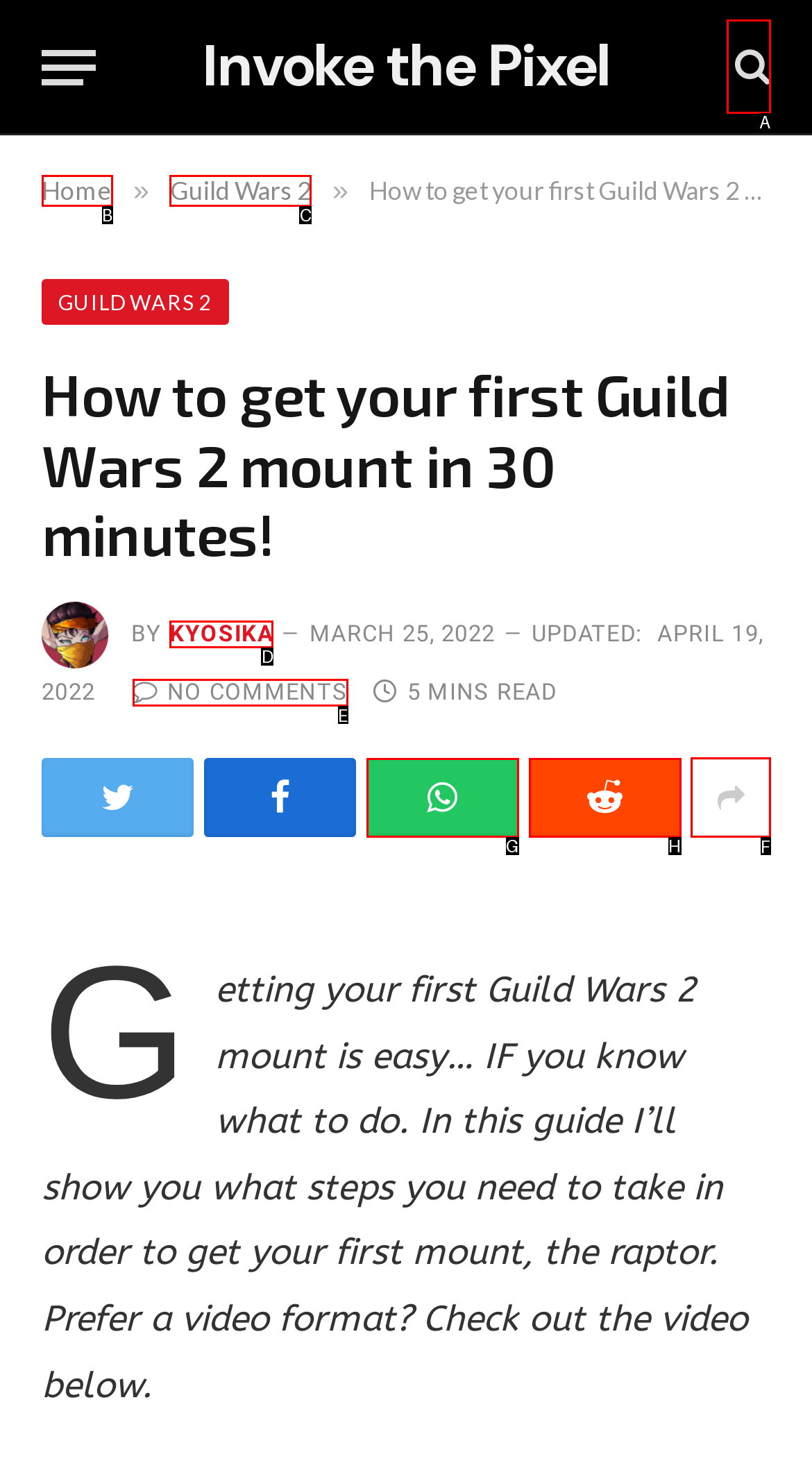Identify the correct UI element to click for the following task: Share the article on social media Choose the option's letter based on the given choices.

F